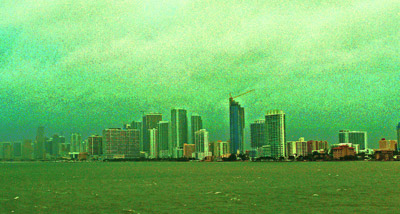What is suggested by the overall ambiance of the image?
Using the image, give a concise answer in the form of a single word or short phrase.

decay and transformation